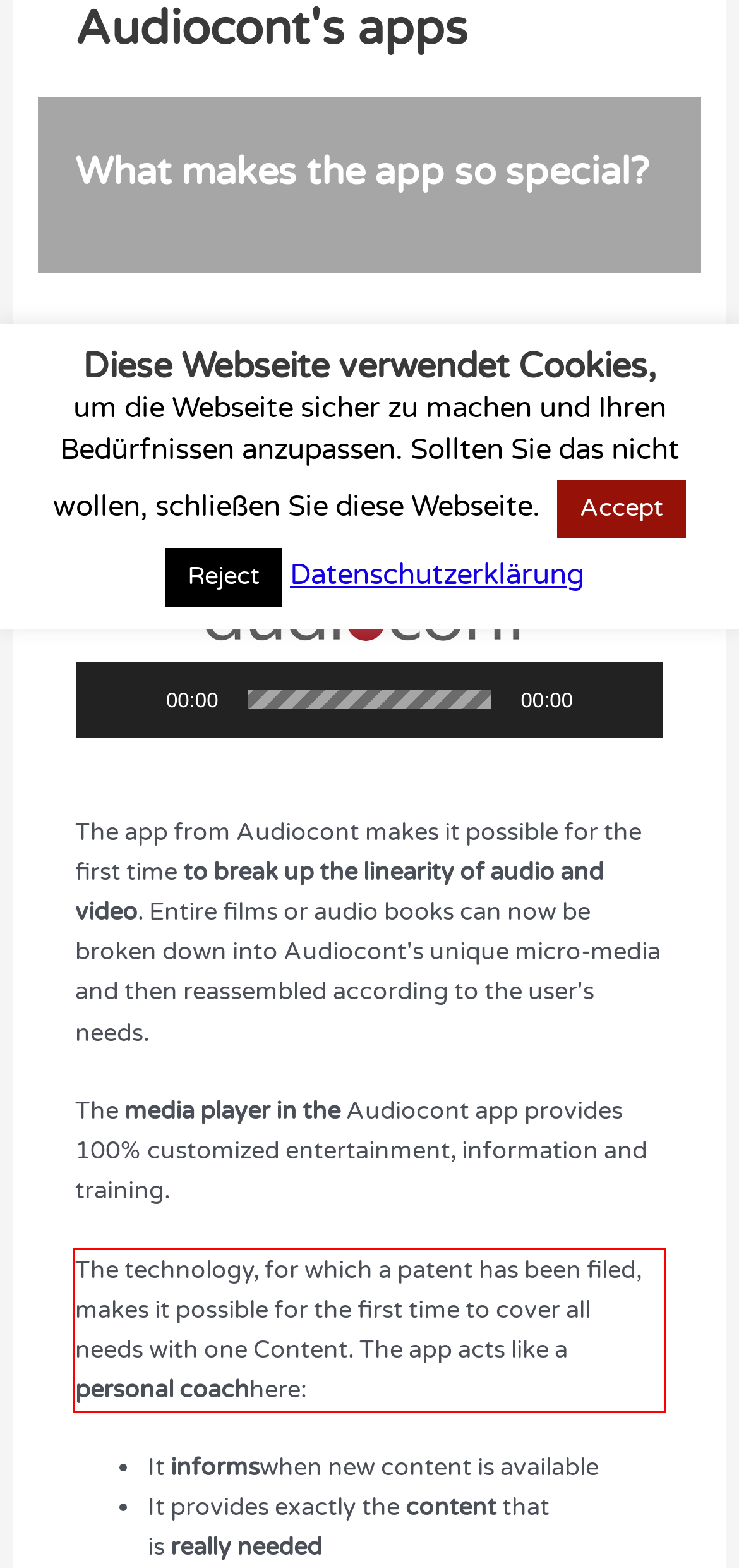Given a webpage screenshot, locate the red bounding box and extract the text content found inside it.

The technology, for which a patent has been filed, makes it possible for the first time to cover all needs with one Content. The app acts like a personal coachhere: